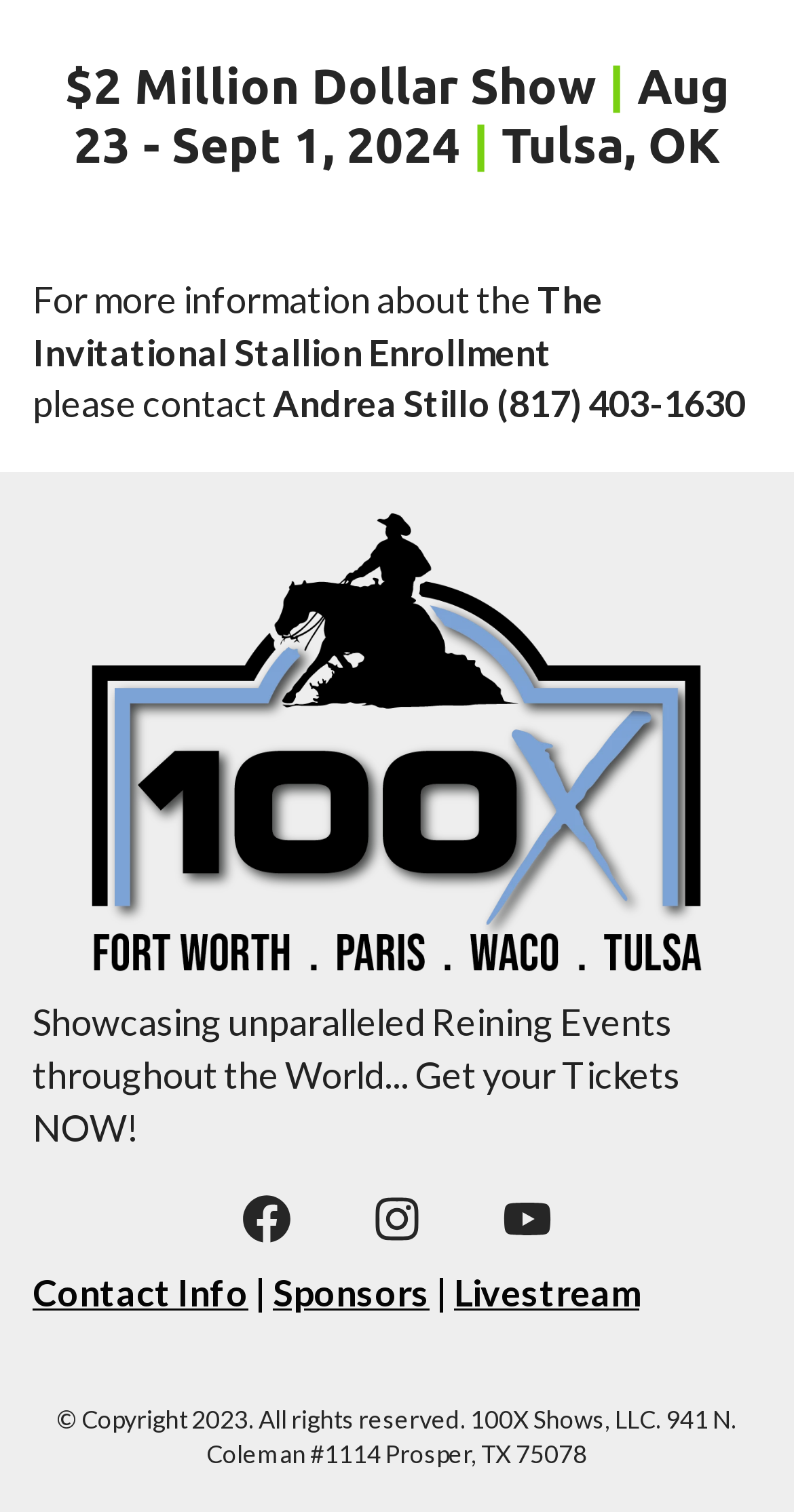Locate the bounding box coordinates for the element described below: "Contact Info". The coordinates must be four float values between 0 and 1, formatted as [left, top, right, bottom].

[0.041, 0.84, 0.313, 0.87]